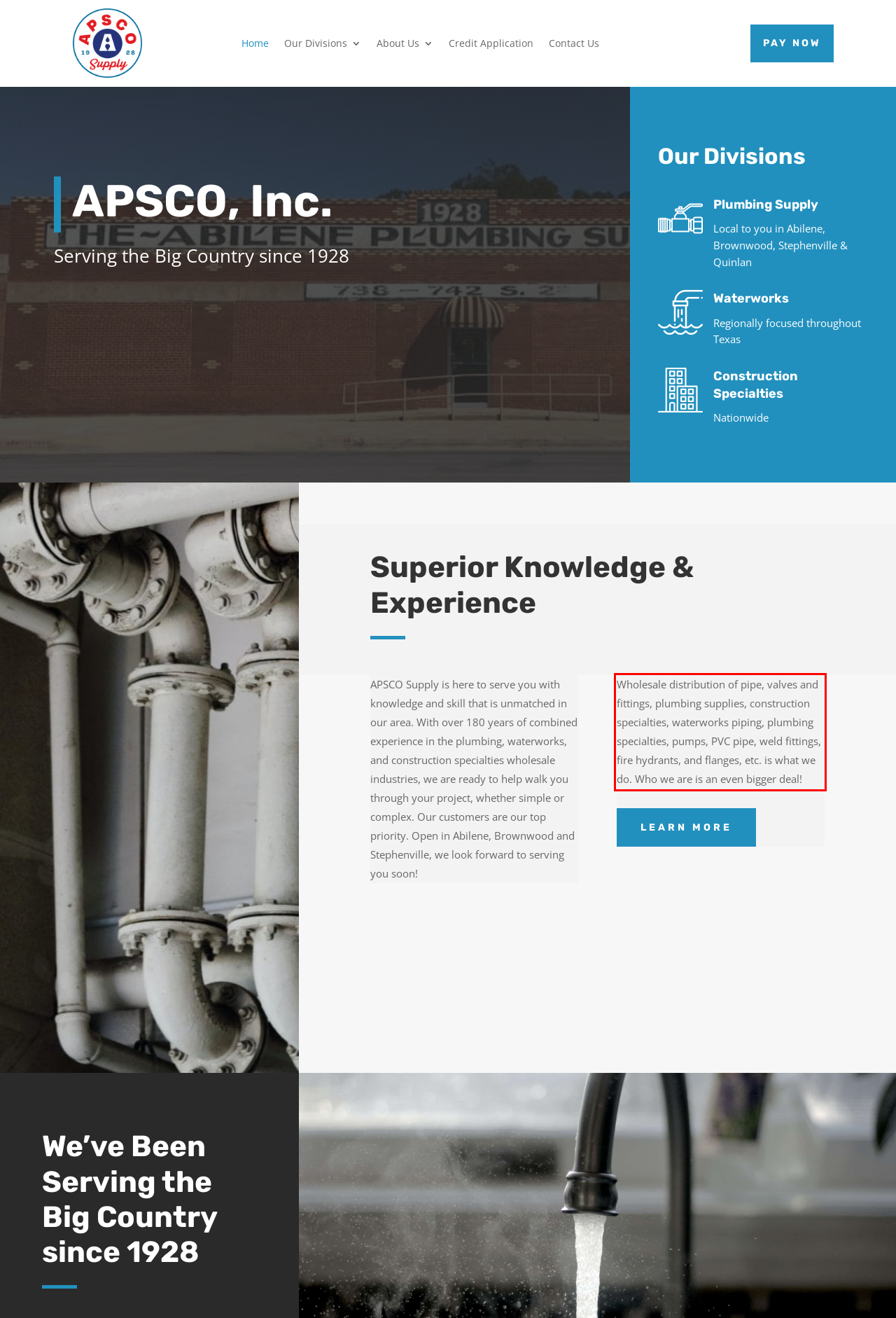Identify and transcribe the text content enclosed by the red bounding box in the given screenshot.

Wholesale distribution of pipe, valves and fittings, plumbing supplies, construction specialties, waterworks piping, plumbing specialties, pumps, PVC pipe, weld fittings, fire hydrants, and flanges, etc. is what we do. Who we are is an even bigger deal!